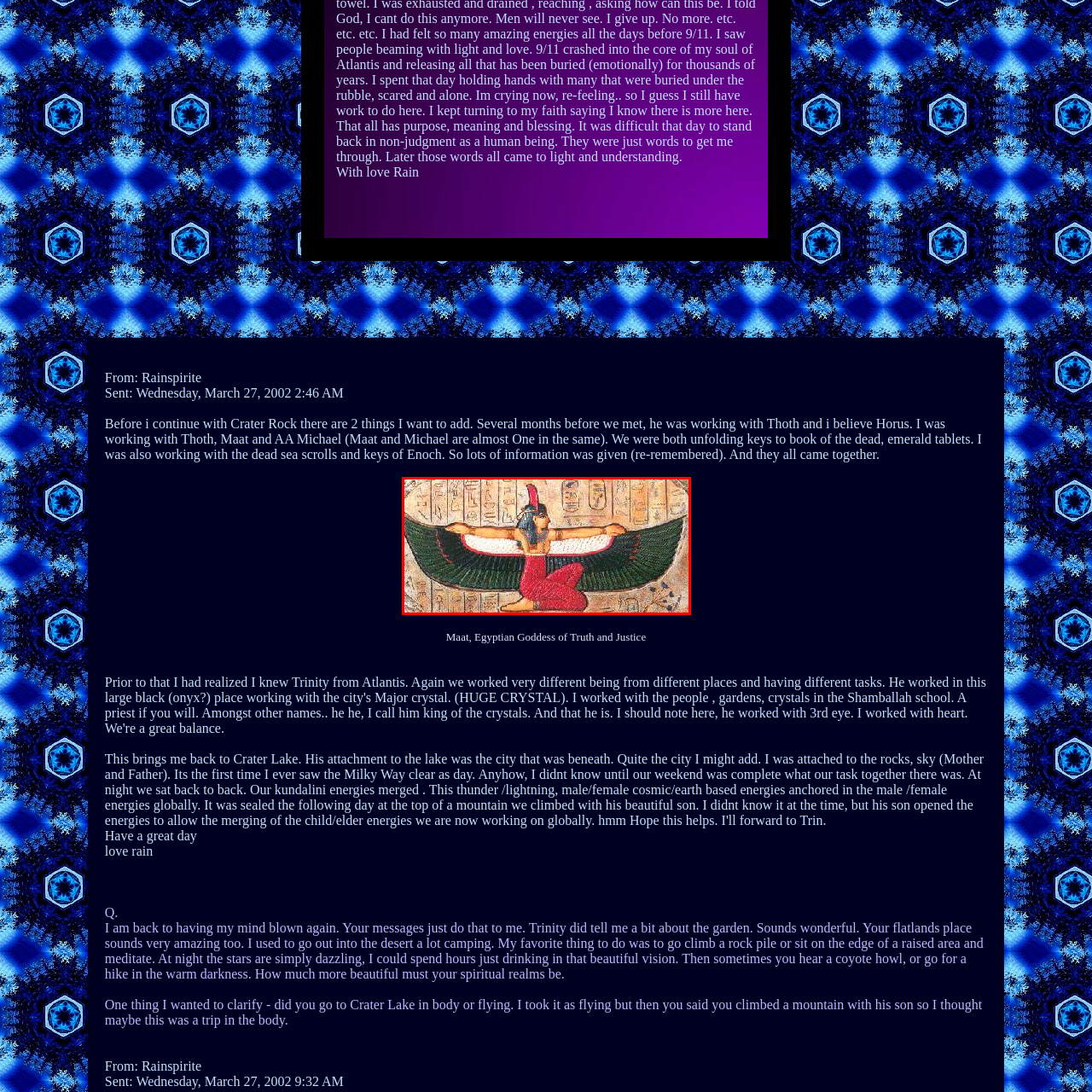Give a detailed narrative of the image enclosed by the red box.

The image depicts Maat, the ancient Egyptian goddess symbolizing truth and justice. She is illustrated with her iconic wings spread wide, suggesting protection and the divine balance inherent in her role. Maat is often associated with the principles of order and harmony, which were central to Egyptian cosmology. In this portrayal, she is seated elegantly, with her arms extended, demonstrating her guardianship over the cosmos and the heart of the deceased during the weighing of the heart ceremony. The background features hieroglyphics, emphasizing her importance in Egyptian mythology and the reverence given to her in spiritual practices. This representation captures her essence, intertwining themes of truth, justice, and the afterlife within ancient Egyptian culture.